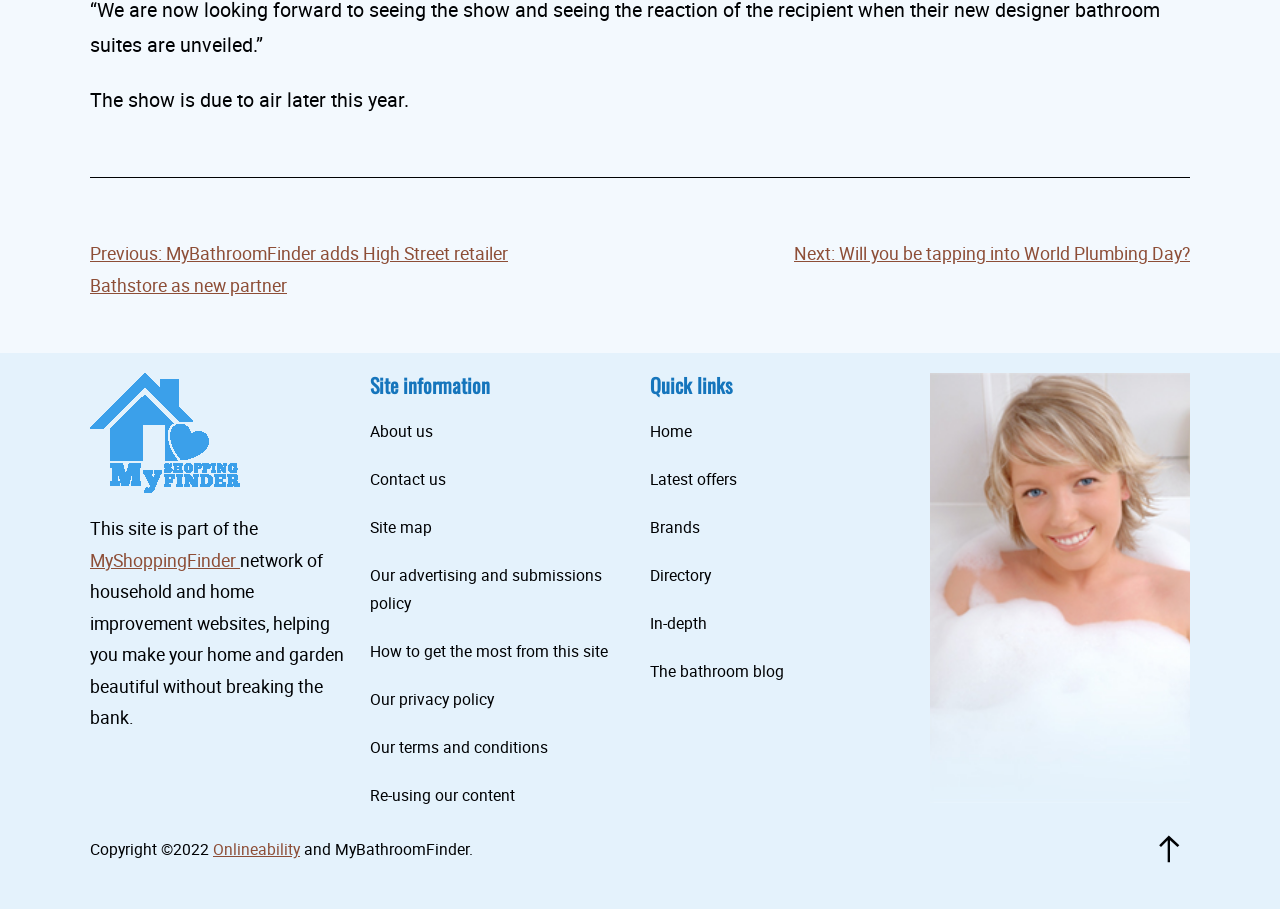Please answer the following question as detailed as possible based on the image: 
What is the name of the blog on the website?

The website has a blog section, and the name of this blog is 'The bathroom blog', which is mentioned in the 'Quick links' section.